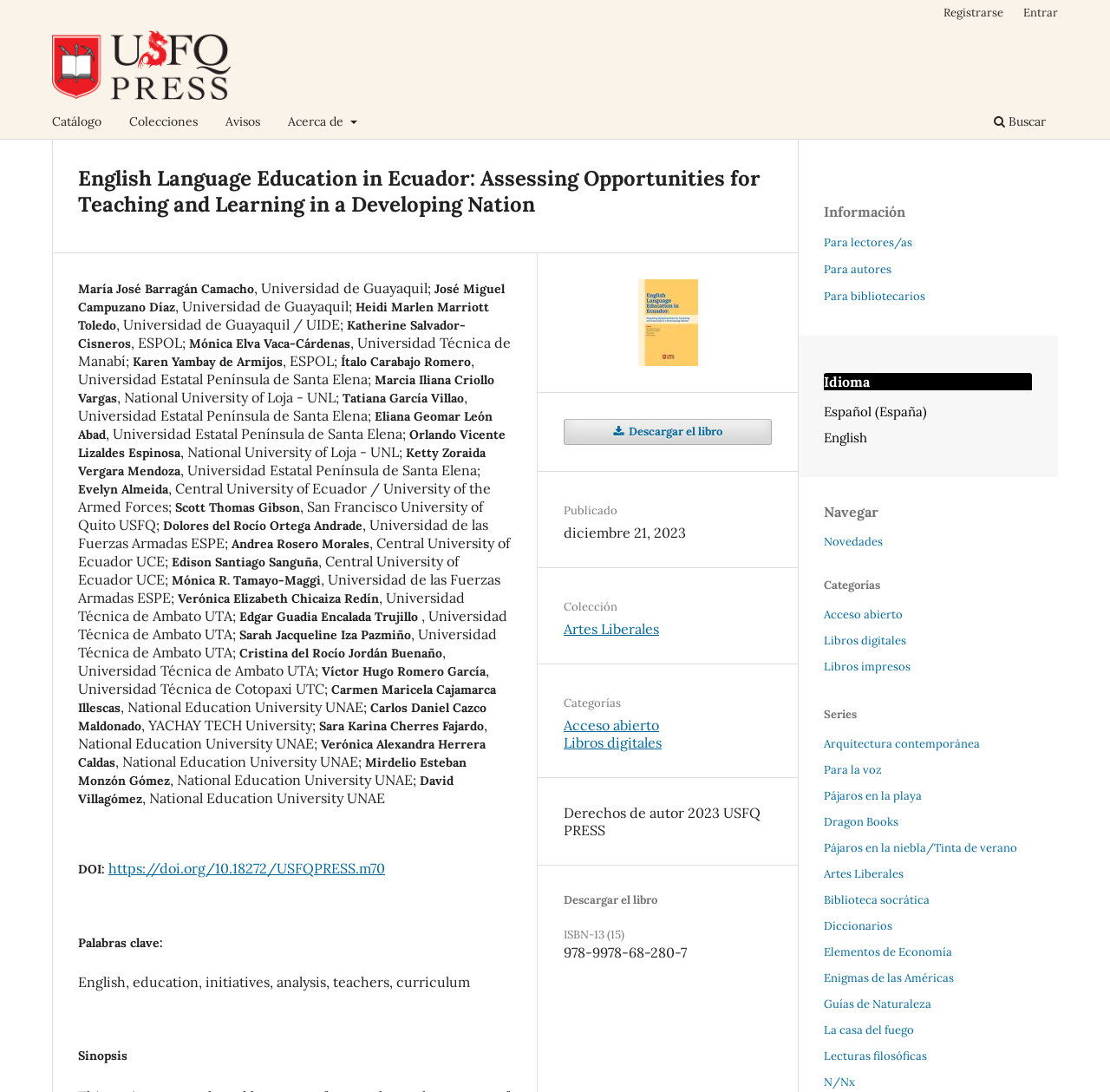Can you identify the bounding box coordinates of the clickable region needed to carry out this instruction: 'Login using the 'Entrar' link'? The coordinates should be four float numbers within the range of 0 to 1, stated as [left, top, right, bottom].

[0.914, 0.0, 0.961, 0.024]